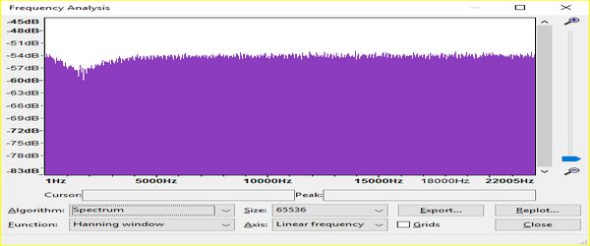Explain the image in a detailed and descriptive way.

This image displays a frequency analysis graph, specifically illustrating the characteristics of a band stop filter. The graph provides a visual representation of audio frequencies ranging from 1 Hz to 22,000 Hz, with various amplitudes indicated in decibels (dB). The purple shaded area reflects a consistent amplitude response, indicating that the band stop filter attenuates certain frequencies while allowing others to pass, effectively creating a gap in the spectrum.

Below the graph, various settings and parameters related to the frequency analysis are visible, including the algorithm, size, function, and axis options, suggesting that this analysis was conducted using audio analysis software. The overall effect of the band stop filter, as visualized here, can simulate sound characteristics similar to a centrifuge, with the filter targeting specific frequency ranges to enhance audio processing techniques.